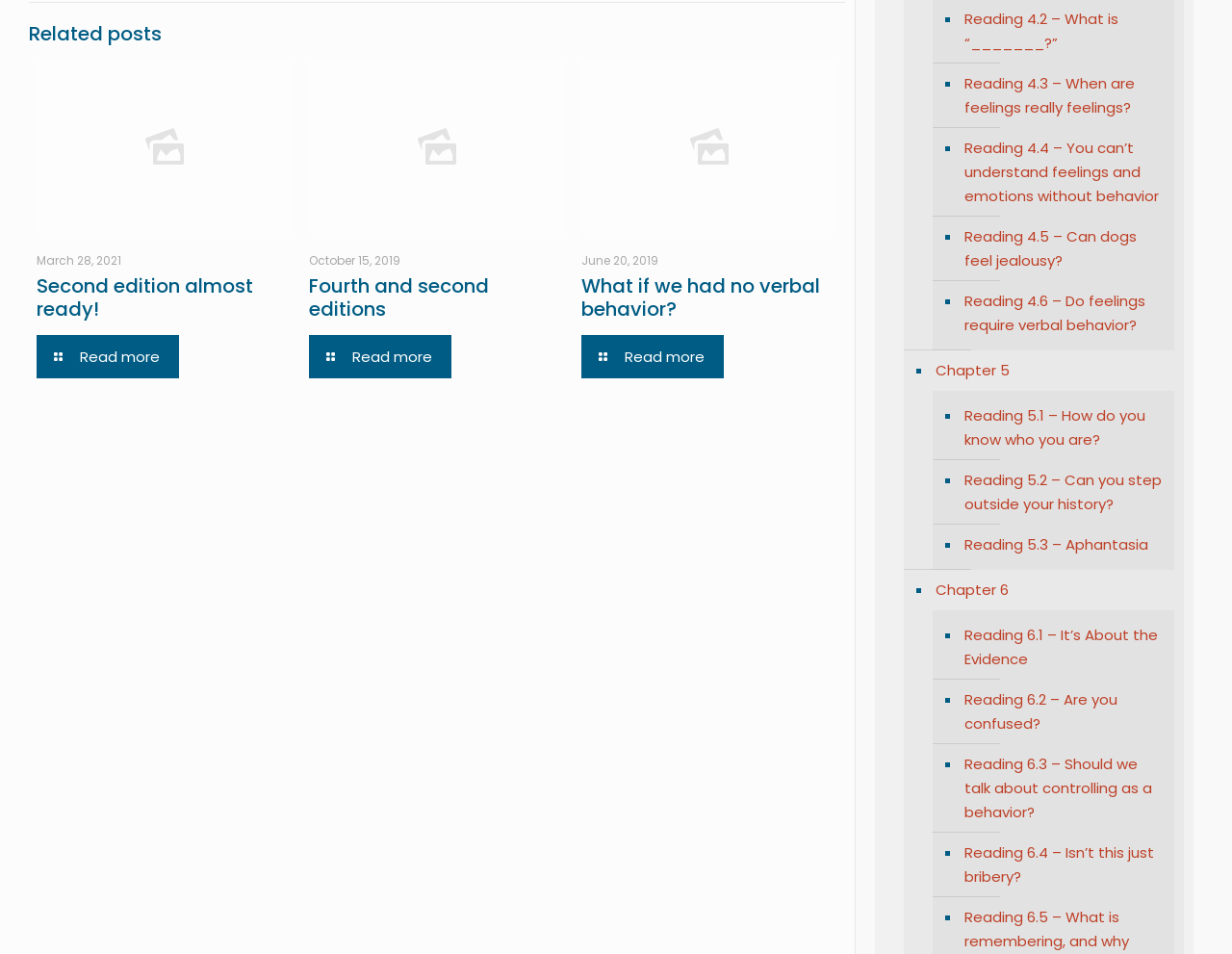Answer the question below with a single word or a brief phrase: 
How many chapters are listed on the webpage?

3